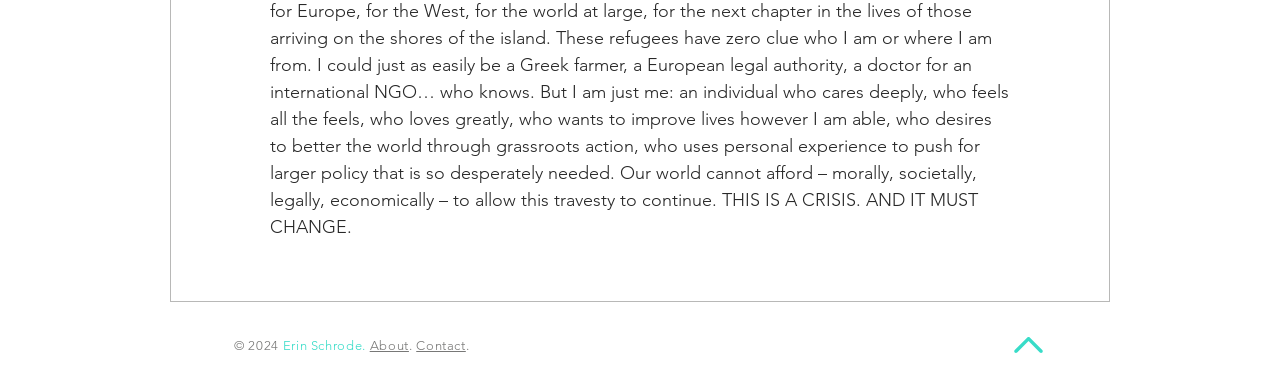Please determine the bounding box coordinates of the element to click on in order to accomplish the following task: "go to about page". Ensure the coordinates are four float numbers ranging from 0 to 1, i.e., [left, top, right, bottom].

[0.289, 0.916, 0.319, 0.957]